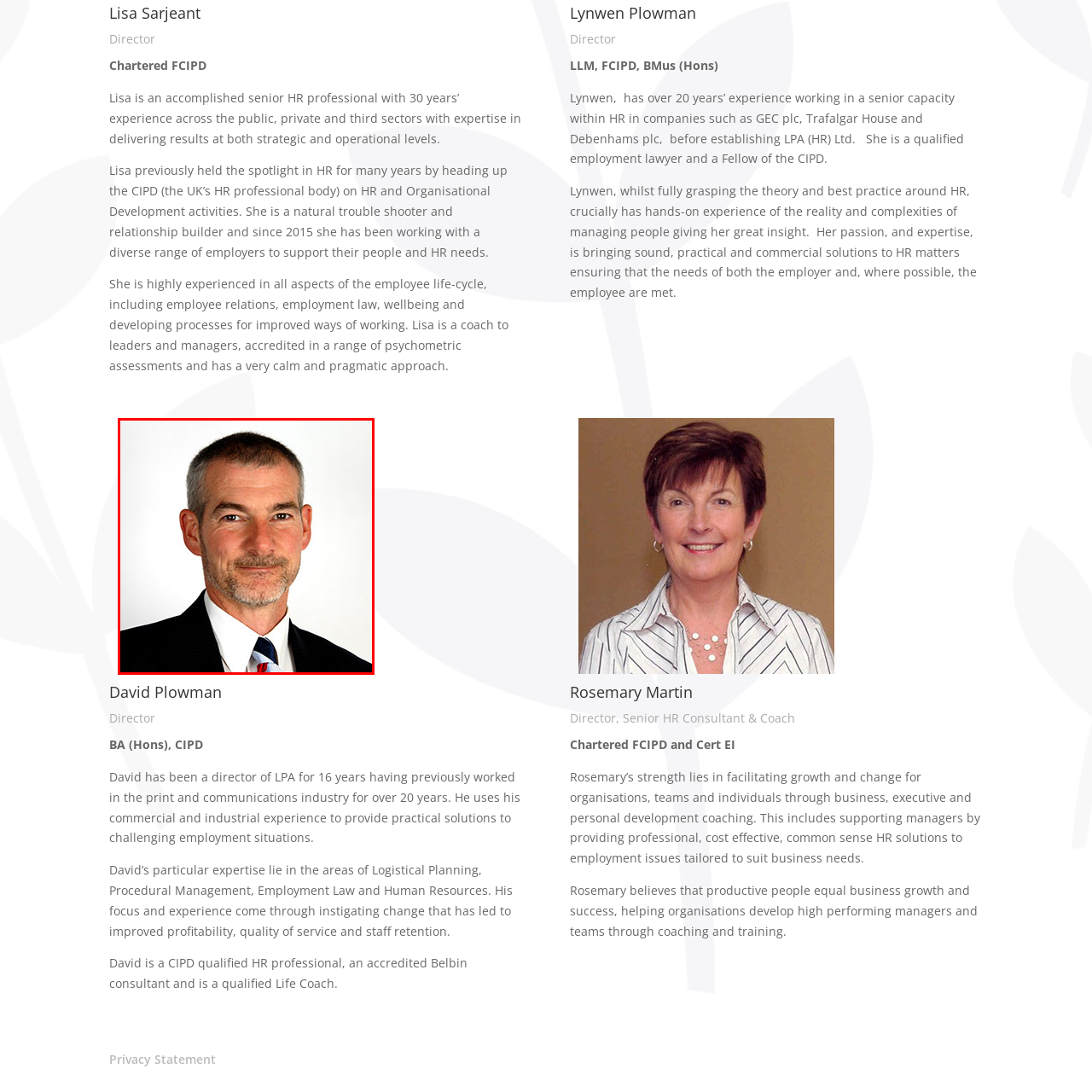Provide an in-depth description of the scene highlighted by the red boundary in the image.

The image features David Plowman, a Director with over 16 years of experience at LPA, alongside two decades in the print and communications industry. Dressed in a professional suit, he embodies a confident demeanor with a slight smile. David specializes in providing practical solutions to complex employment situations, drawing from his extensive background in logistical planning, procedural management, employment law, and human resources. As a CIPD-qualified HR professional and accredited Life Coach, his expertise focuses on instigating change to enhance profitability, service quality, and staff retention in organizations.